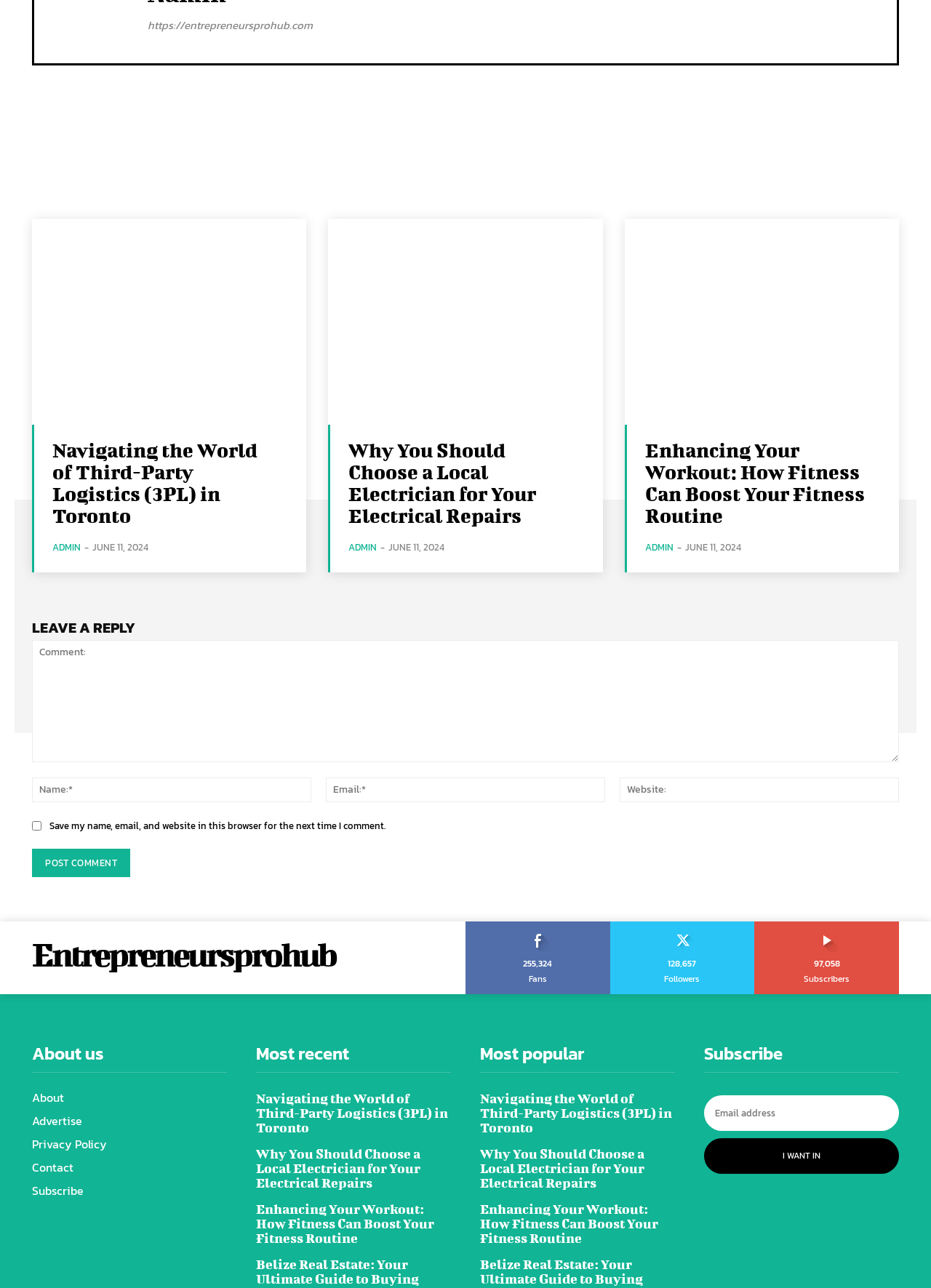Please locate the bounding box coordinates for the element that should be clicked to achieve the following instruction: "Subscribe by entering your email". Ensure the coordinates are given as four float numbers between 0 and 1, i.e., [left, top, right, bottom].

[0.756, 0.851, 0.966, 0.878]